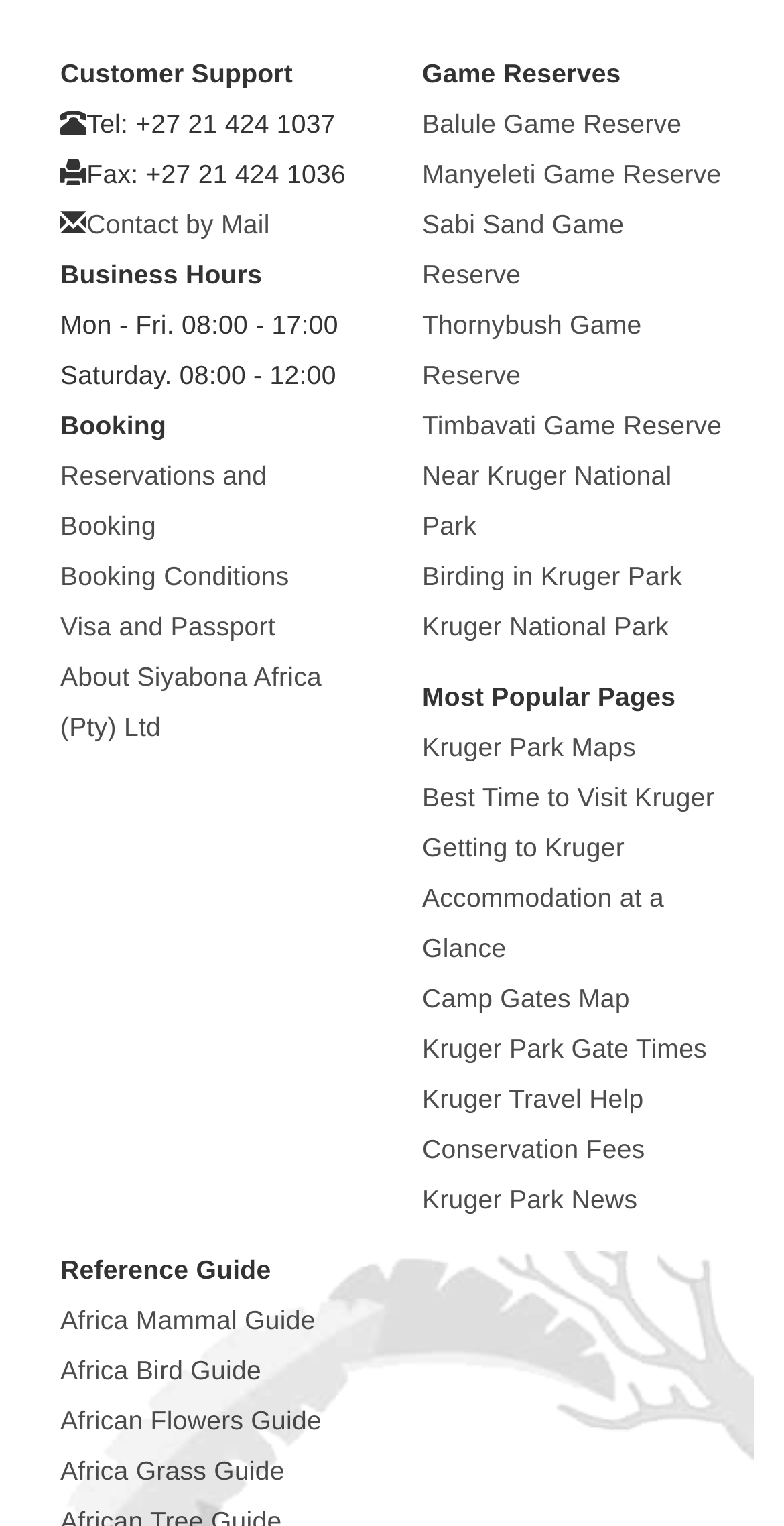Answer the question using only one word or a concise phrase: What is the topic of the link 'Best Time to Visit Kruger'?

Kruger Park